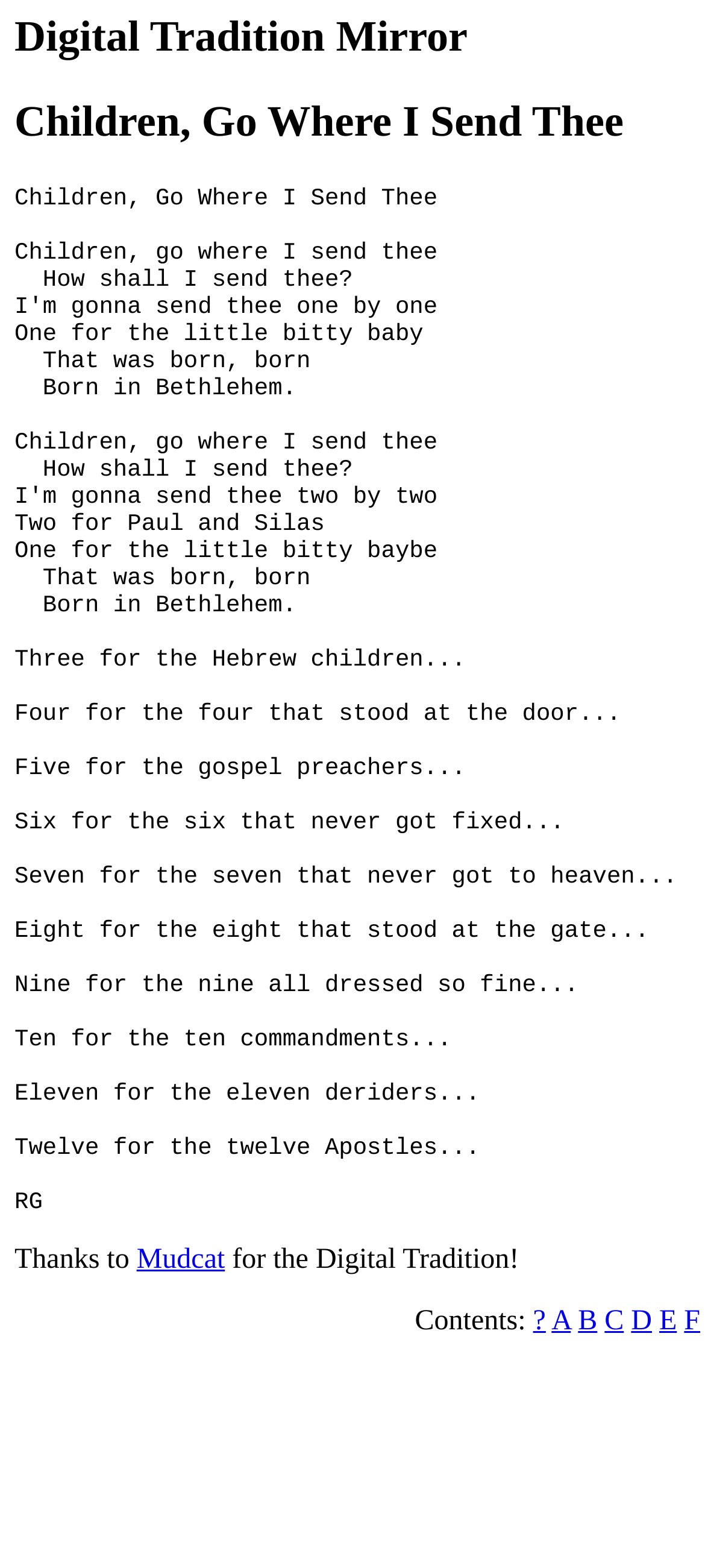Locate the bounding box coordinates of the UI element described by: "Hydraulic Hand Pumps". Provide the coordinates as four float numbers between 0 and 1, formatted as [left, top, right, bottom].

None